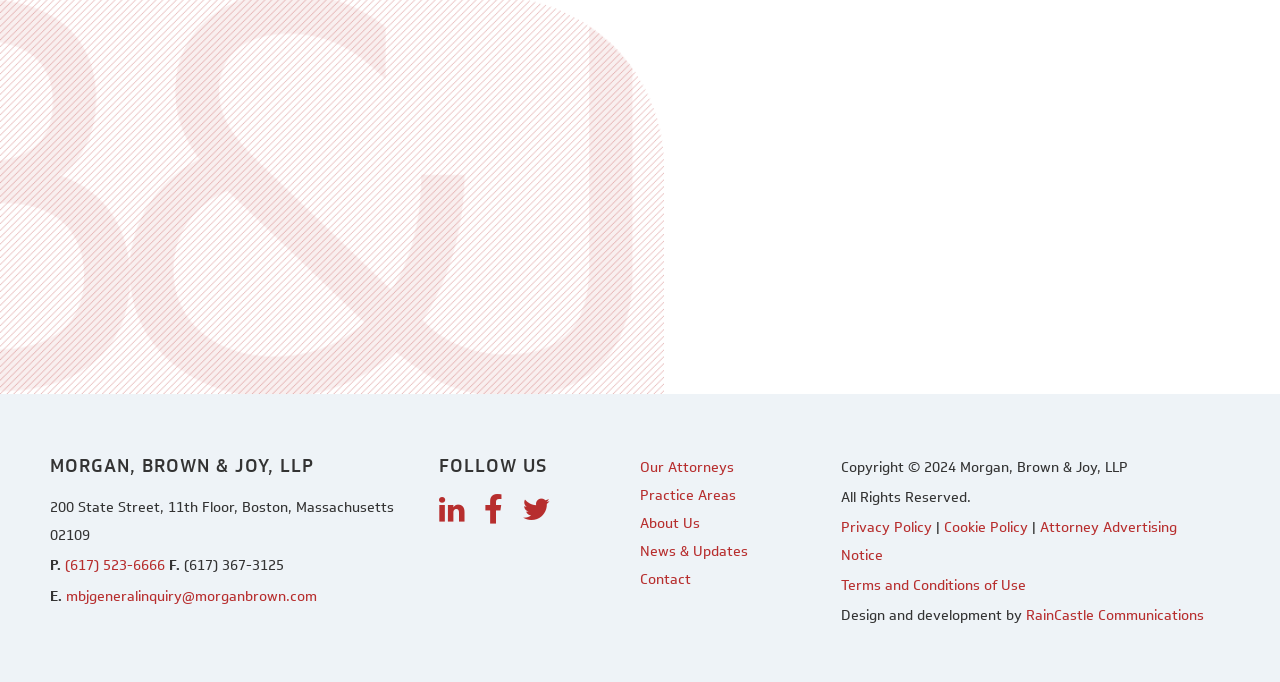Given the description Attorney Advertising Notice, predict the bounding box coordinates of the UI element. Ensure the coordinates are in the format (top-left x, top-left y, bottom-right x, bottom-right y) and all values are between 0 and 1.

[0.657, 0.758, 0.919, 0.83]